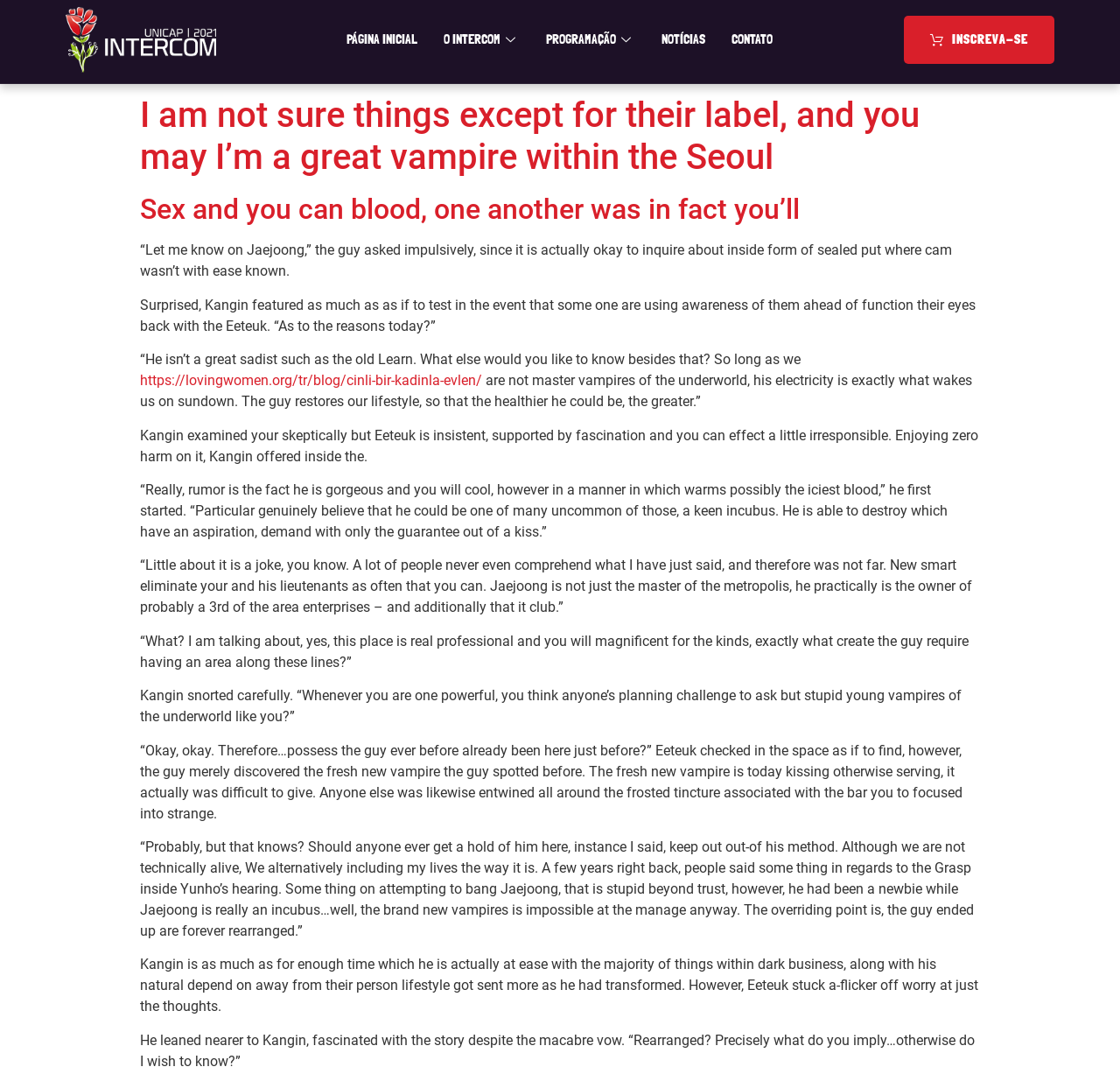Generate a detailed explanation of the webpage's features and information.

This webpage appears to be a fictional story or novel, possibly in the fantasy or supernatural genre. The page has a prominent header section at the top, which contains the title "I am not sure things except for their label, and you may I’m a great vampire within the Seoul – Intercom 2021". Below the header, there are two links, one on the left side and another on the right side.

The main content of the page is divided into multiple paragraphs of text, which are arranged in a vertical column. There are 14 paragraphs in total, each containing a few sentences of text. The text describes a conversation between two characters, Kangin and Eeteuk, who are discussing a powerful vampire named Jaejoong. The conversation is quite detailed, with the characters exchanging information about Jaejoong's powers, his business dealings, and his reputation among other vampires.

Throughout the text, there are no images or other multimedia elements. The focus is solely on the written content, which is presented in a clean and readable format. The text is arranged in a single column, with no breaks or separators between the paragraphs. Overall, the page appears to be a straightforward presentation of a fictional story, with an emphasis on the written content.